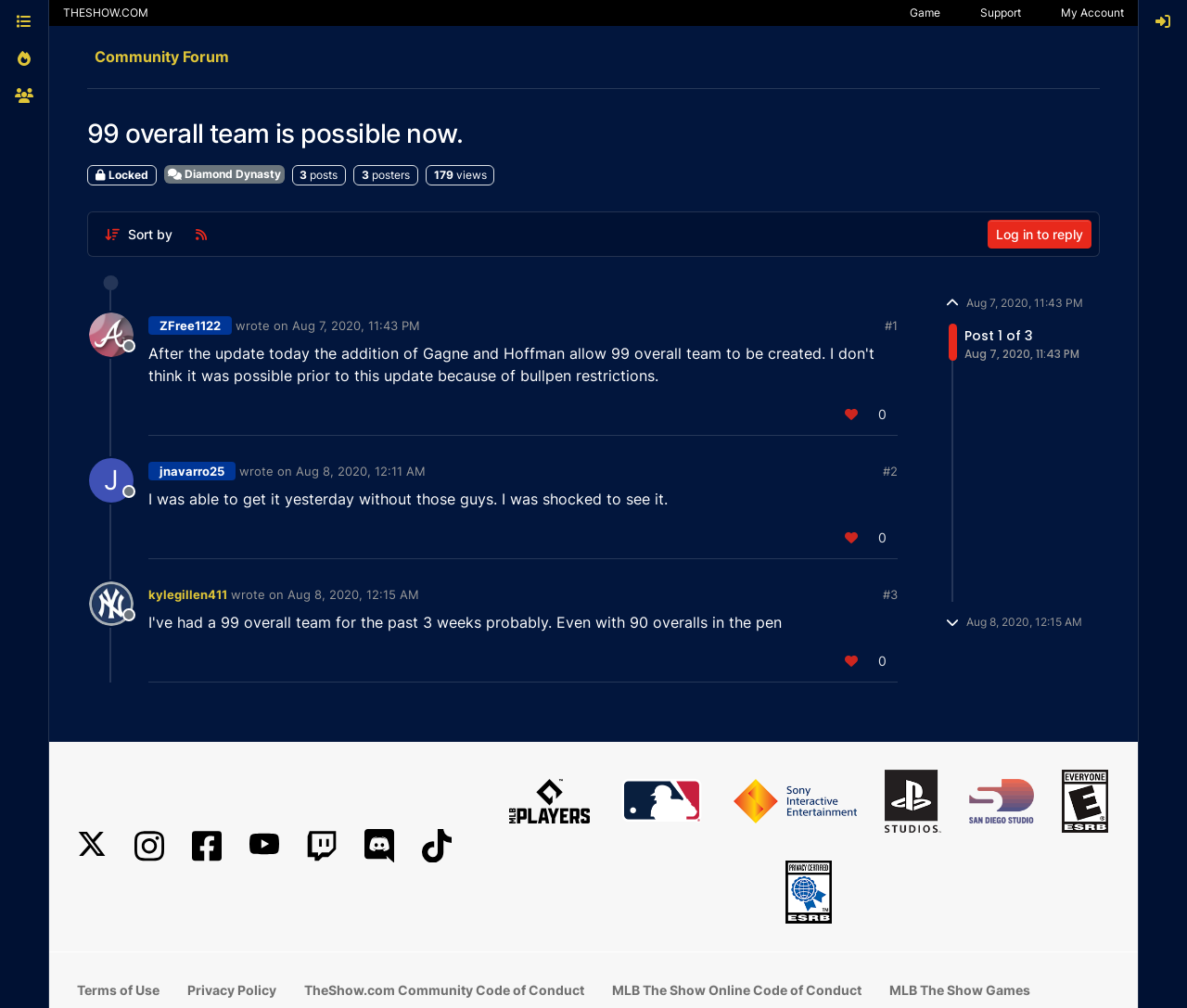Determine the bounding box coordinates of the region to click in order to accomplish the following instruction: "Click on the 'Log in to reply' button". Provide the coordinates as four float numbers between 0 and 1, specifically [left, top, right, bottom].

[0.832, 0.218, 0.92, 0.247]